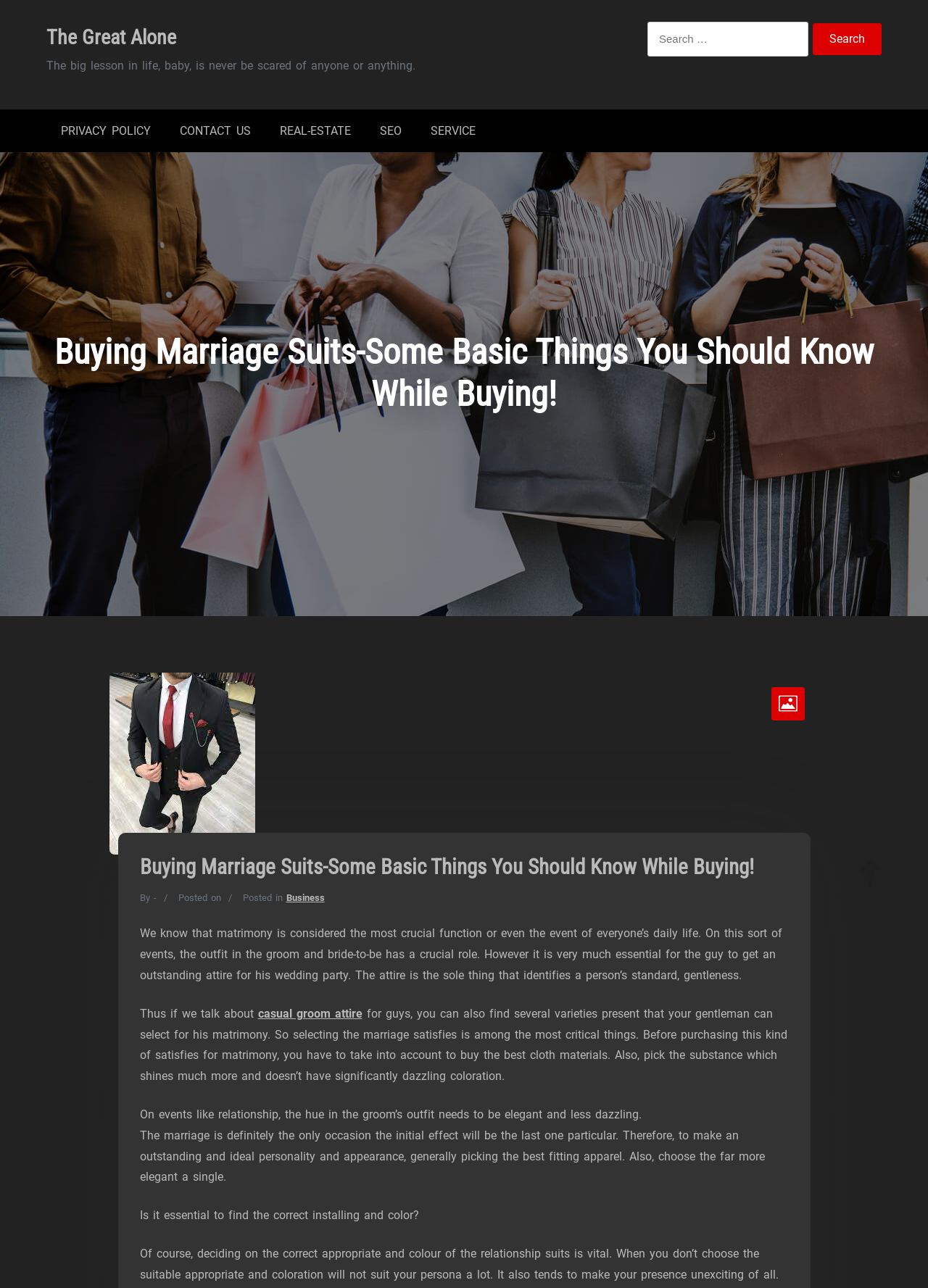Answer the question with a single word or phrase: 
What should be considered when buying a marriage suit?

Cloth materials and color